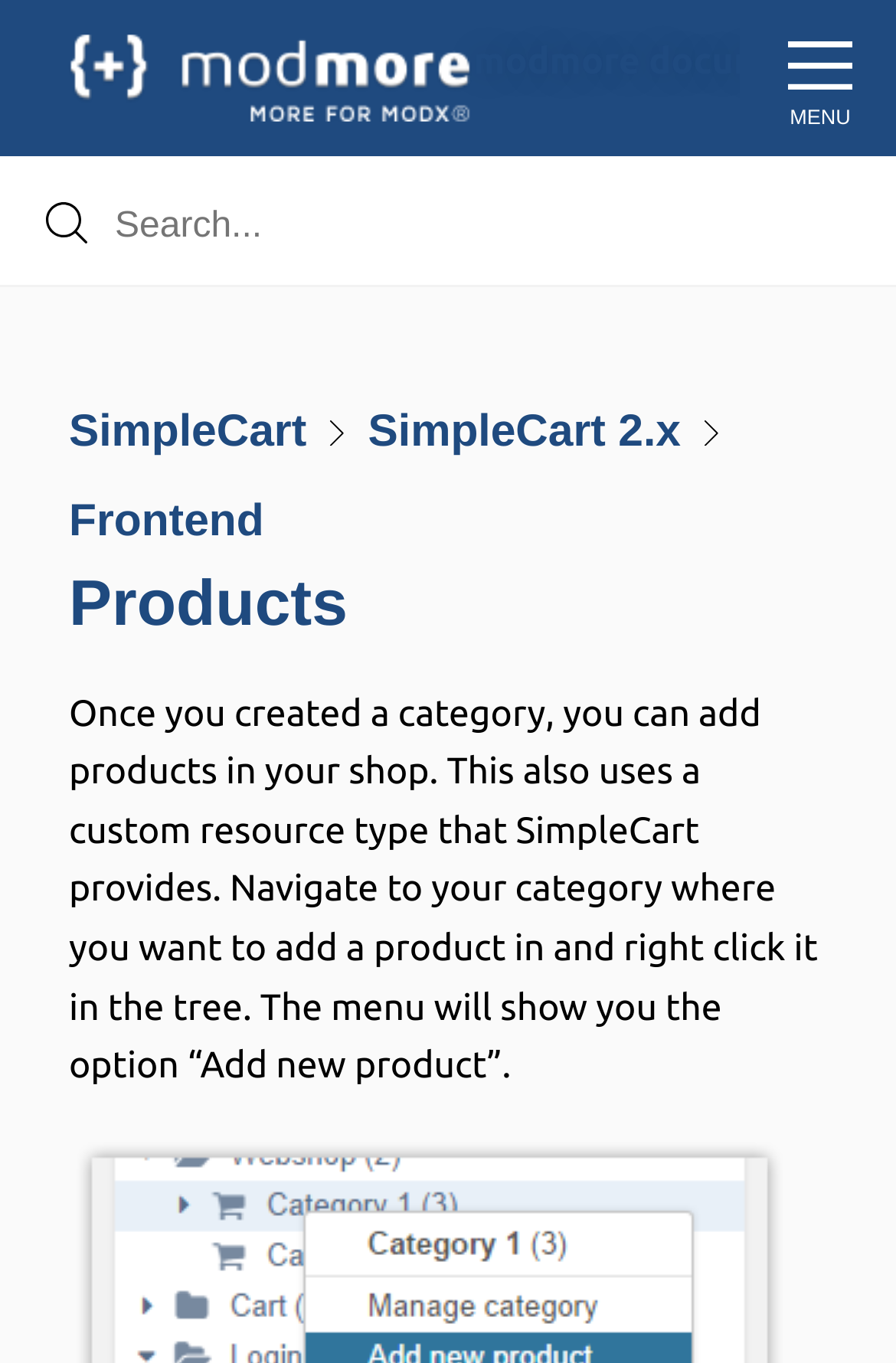Please locate the bounding box coordinates of the element that should be clicked to complete the given instruction: "Navigate to SimpleCart 2.x documentation".

[0.411, 0.298, 0.76, 0.335]